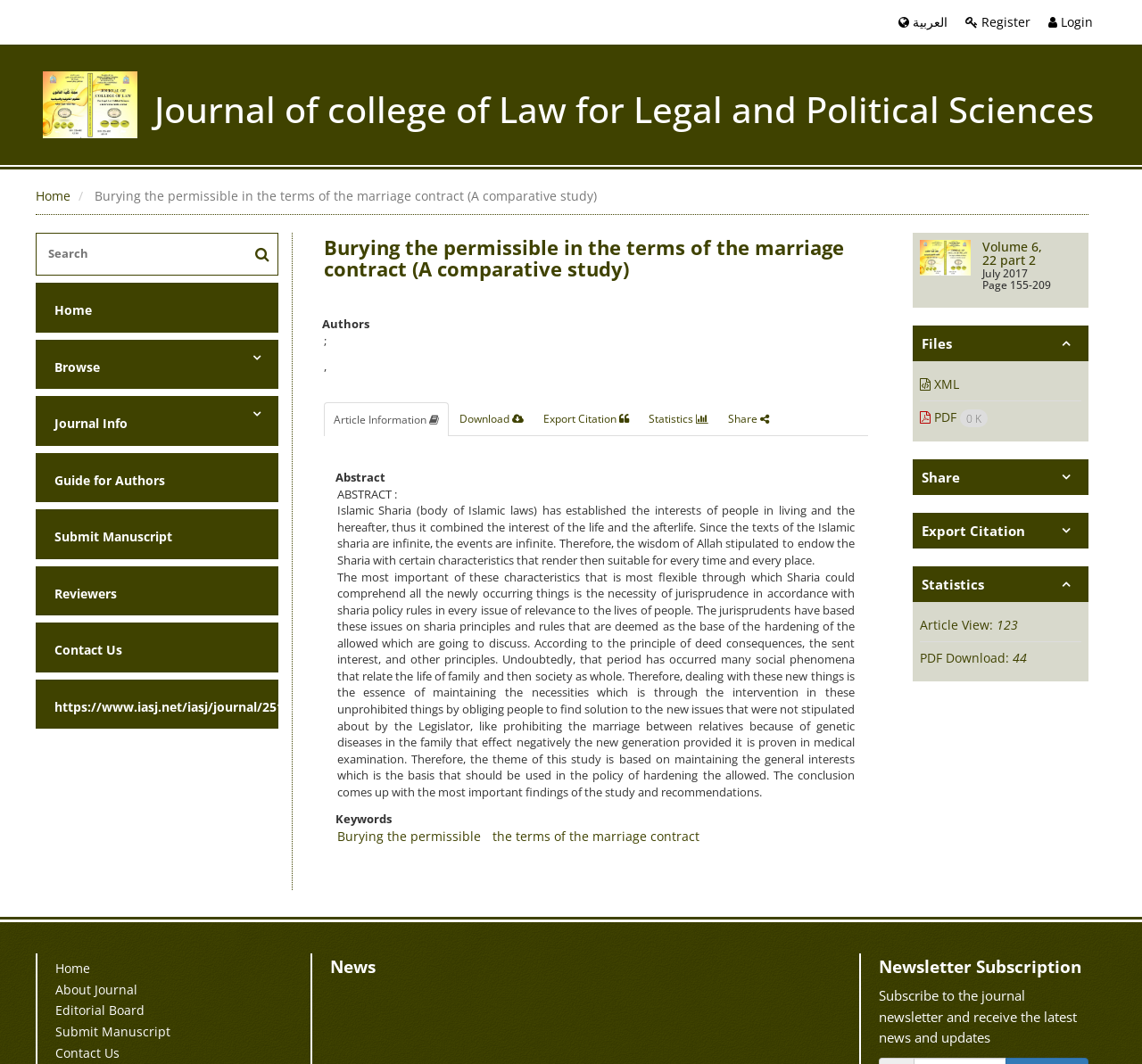Please find the bounding box coordinates (top-left x, top-left y, bottom-right x, bottom-right y) in the screenshot for the UI element described as follows: Volume 6, 22 part 2

[0.86, 0.224, 0.913, 0.253]